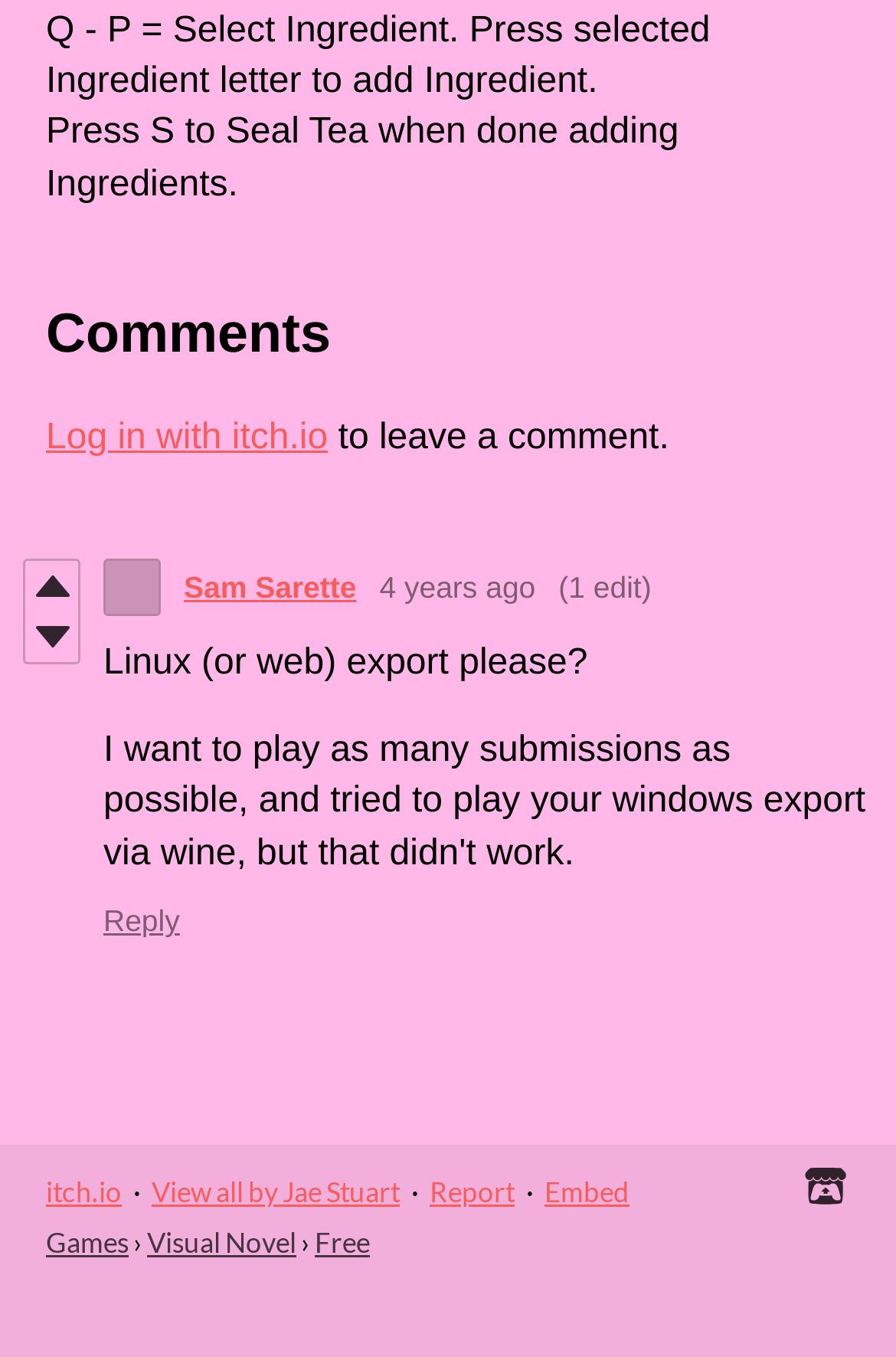Who wrote the comment?
Answer the question with as much detail as possible.

The comment is written by Sam Sarette, as indicated by the link 'Sam Sarette' next to the comment timestamp.